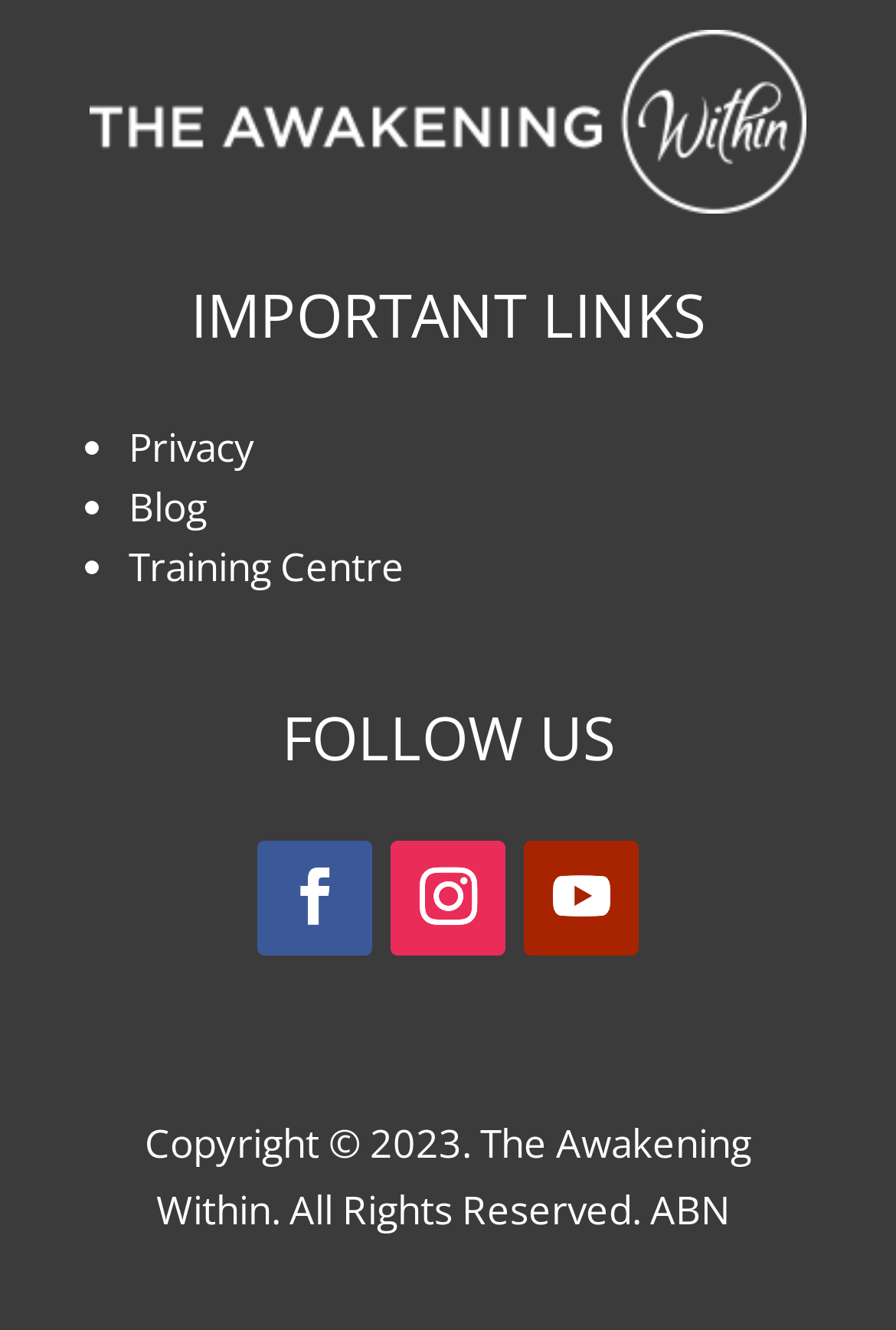What is the first important link?
Can you provide a detailed and comprehensive answer to the question?

The first important link is 'Privacy' which is located below the image at the top of the webpage, indicated by a bullet point.